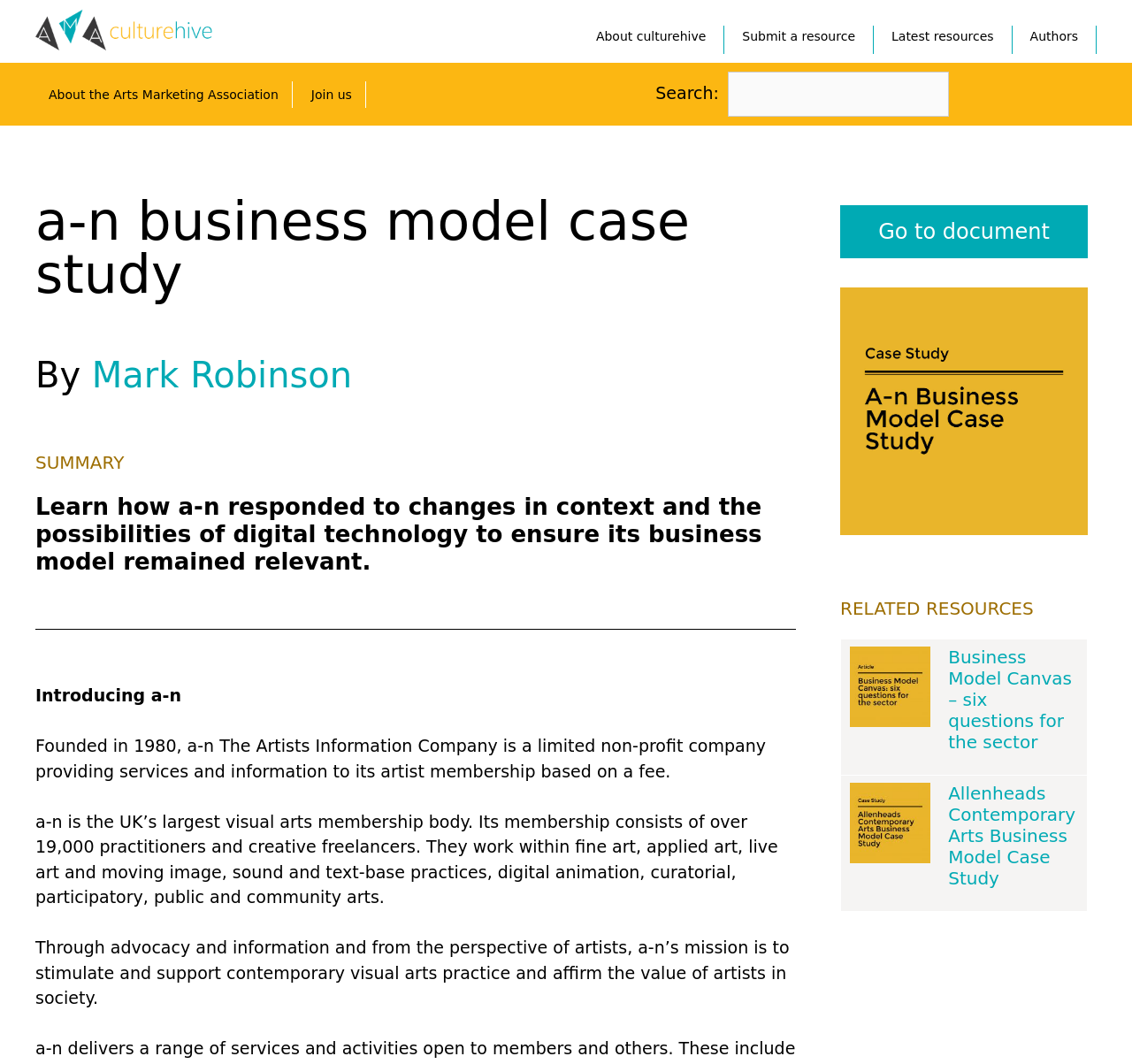Determine the title of the webpage and give its text content.

a-n business model case study